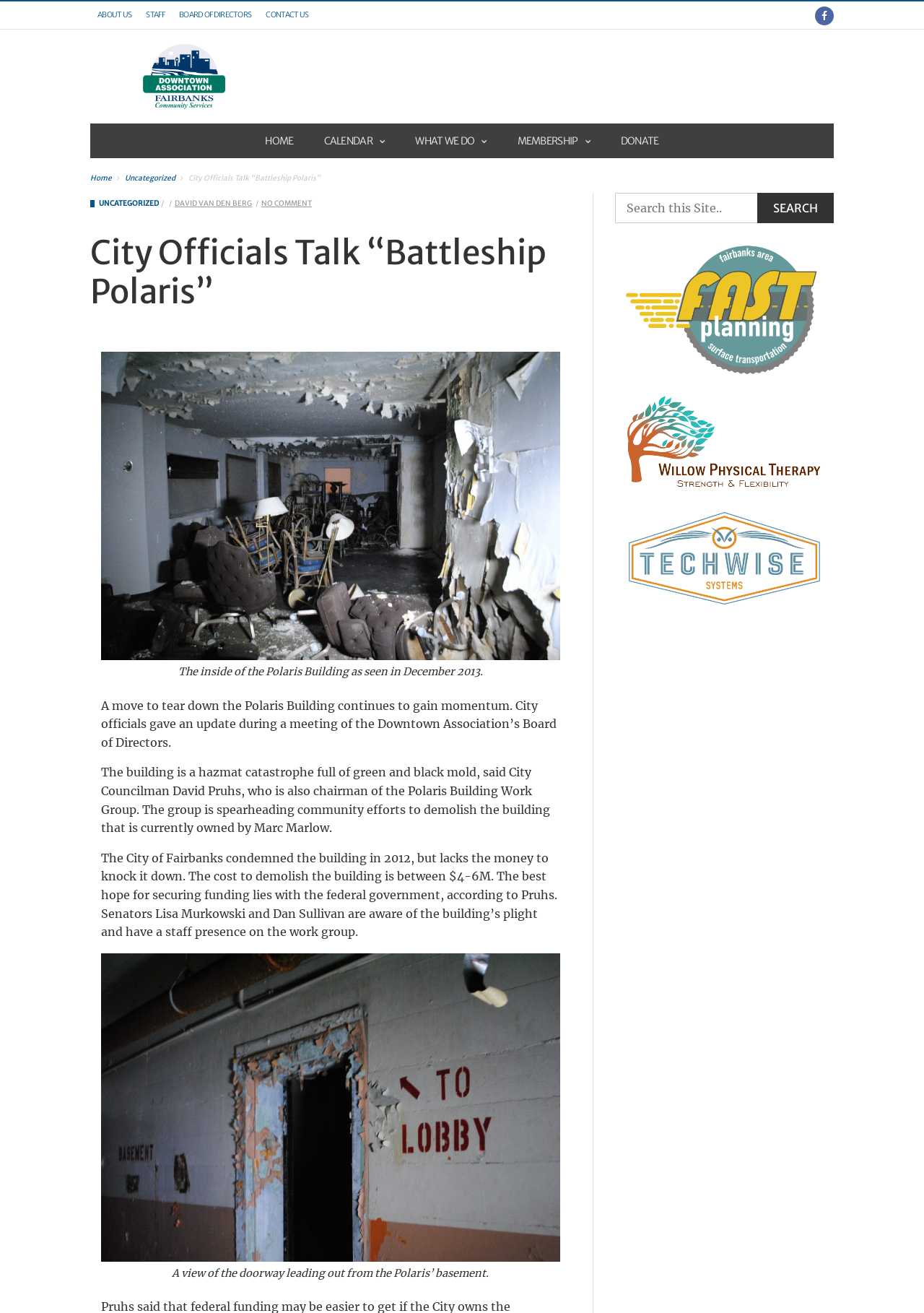Determine the coordinates of the bounding box that should be clicked to complete the instruction: "View CALENDAR". The coordinates should be represented by four float numbers between 0 and 1: [left, top, right, bottom].

[0.334, 0.094, 0.433, 0.12]